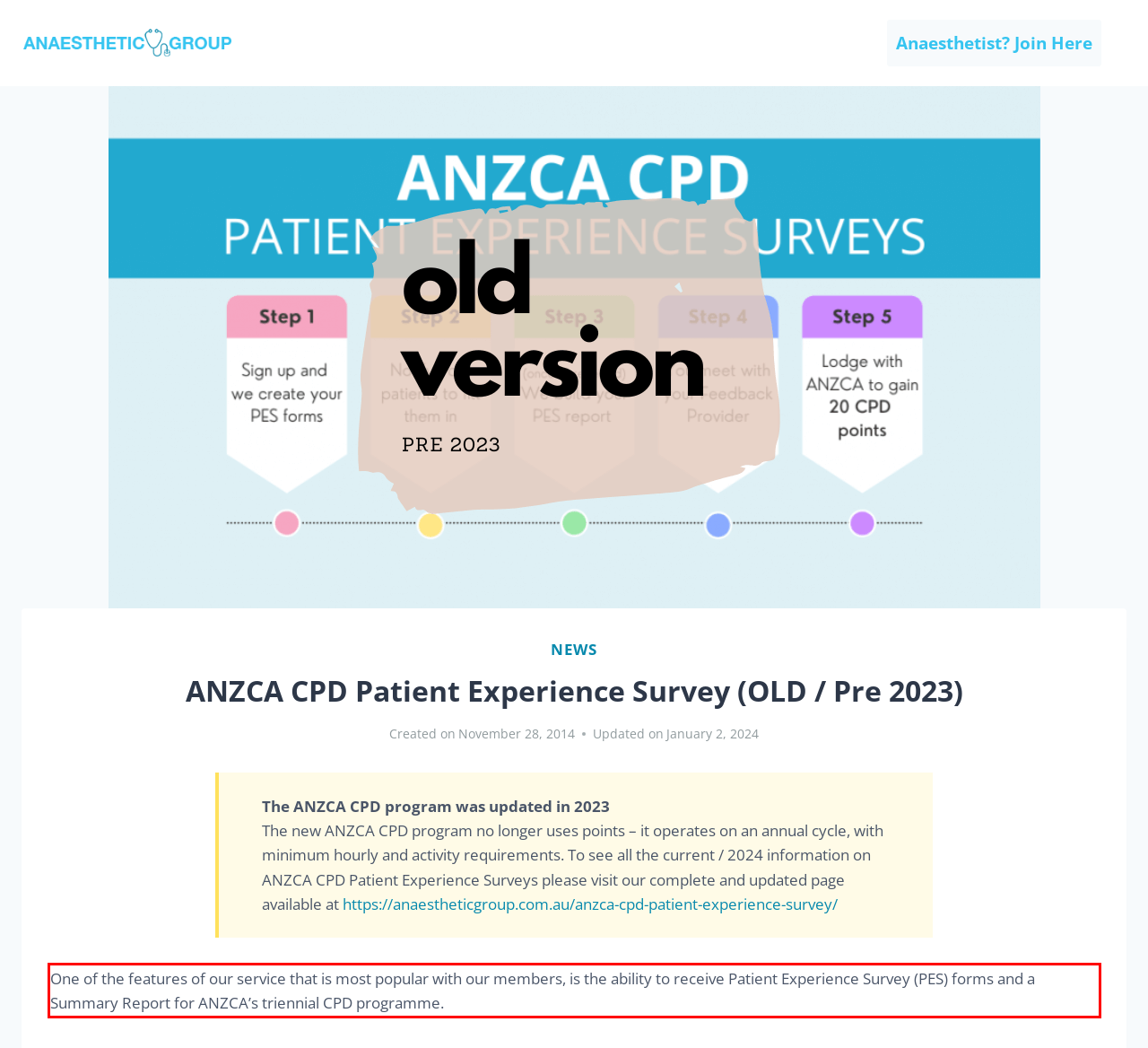You have a screenshot with a red rectangle around a UI element. Recognize and extract the text within this red bounding box using OCR.

One of the features of our service that is most popular with our members, is the ability to receive Patient Experience Survey (PES) forms and a Summary Report for ANZCA’s triennial CPD programme.